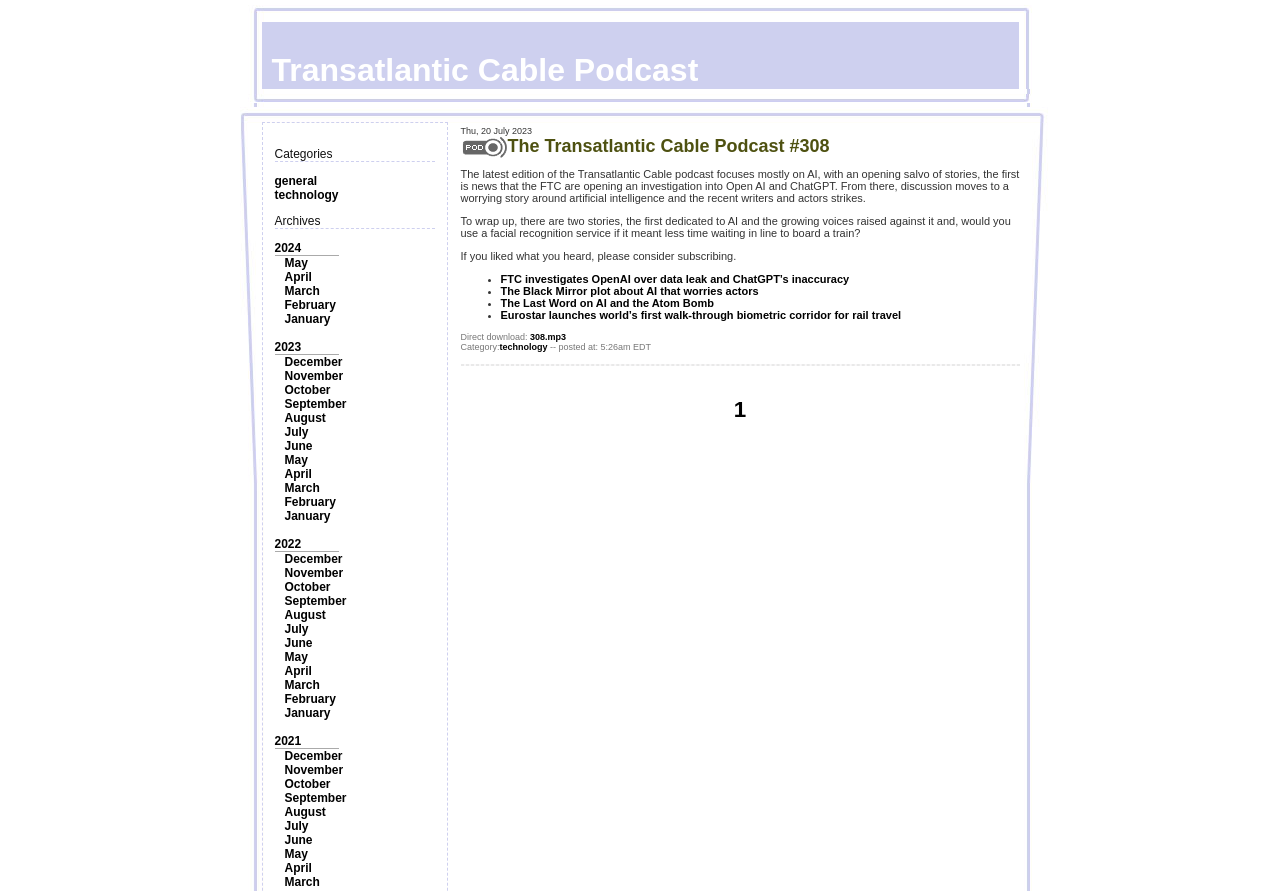Find the bounding box coordinates for the area that must be clicked to perform this action: "Download the 308.mp3 file".

[0.414, 0.373, 0.442, 0.384]